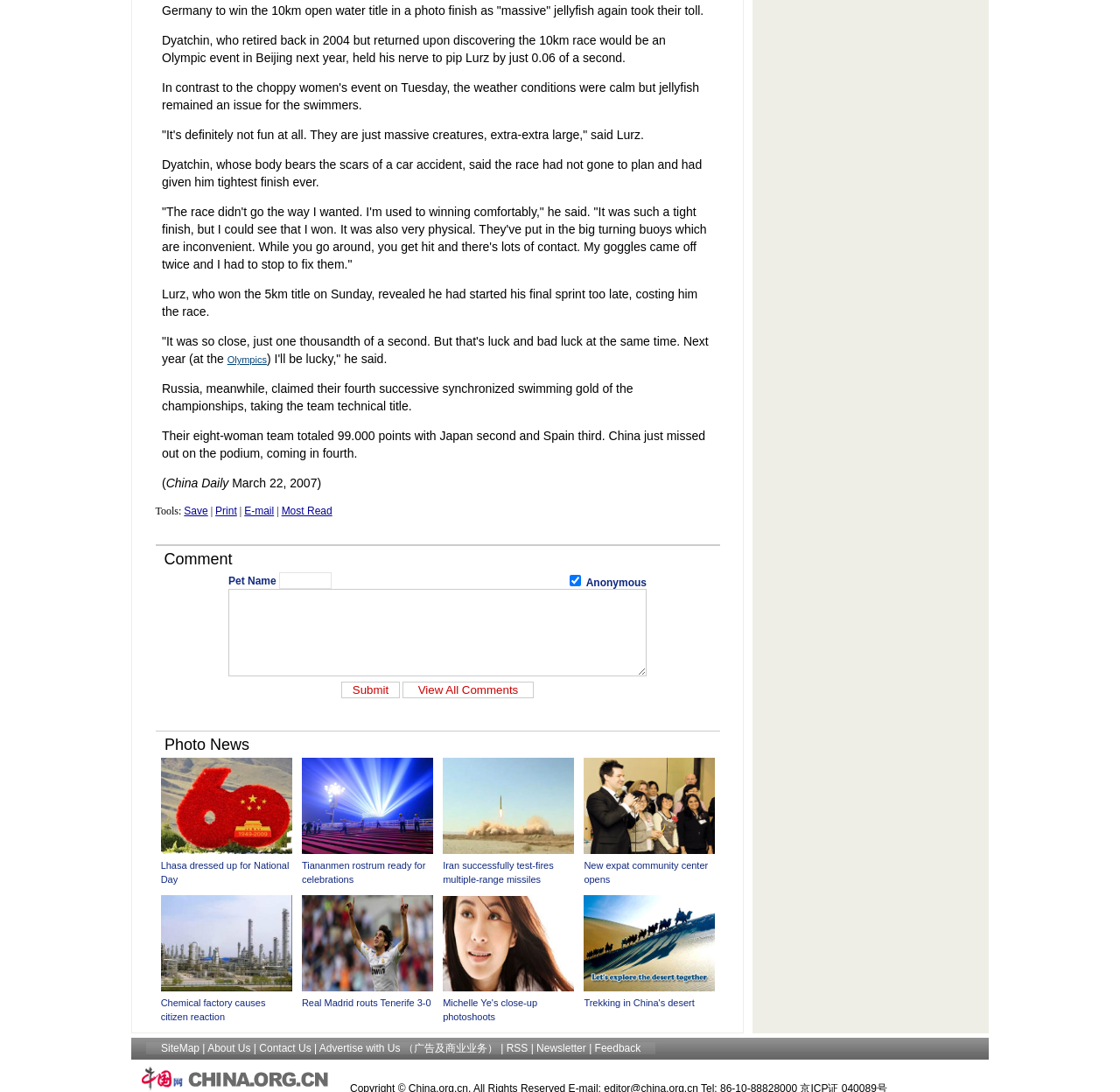Using the elements shown in the image, answer the question comprehensively: Who won the 5km title on Sunday?

According to the text, 'Lurz, who won the 5km title on Sunday, revealed he had started his final sprint too late, costing him the race.' This indicates that Lurz won the 5km title on Sunday.